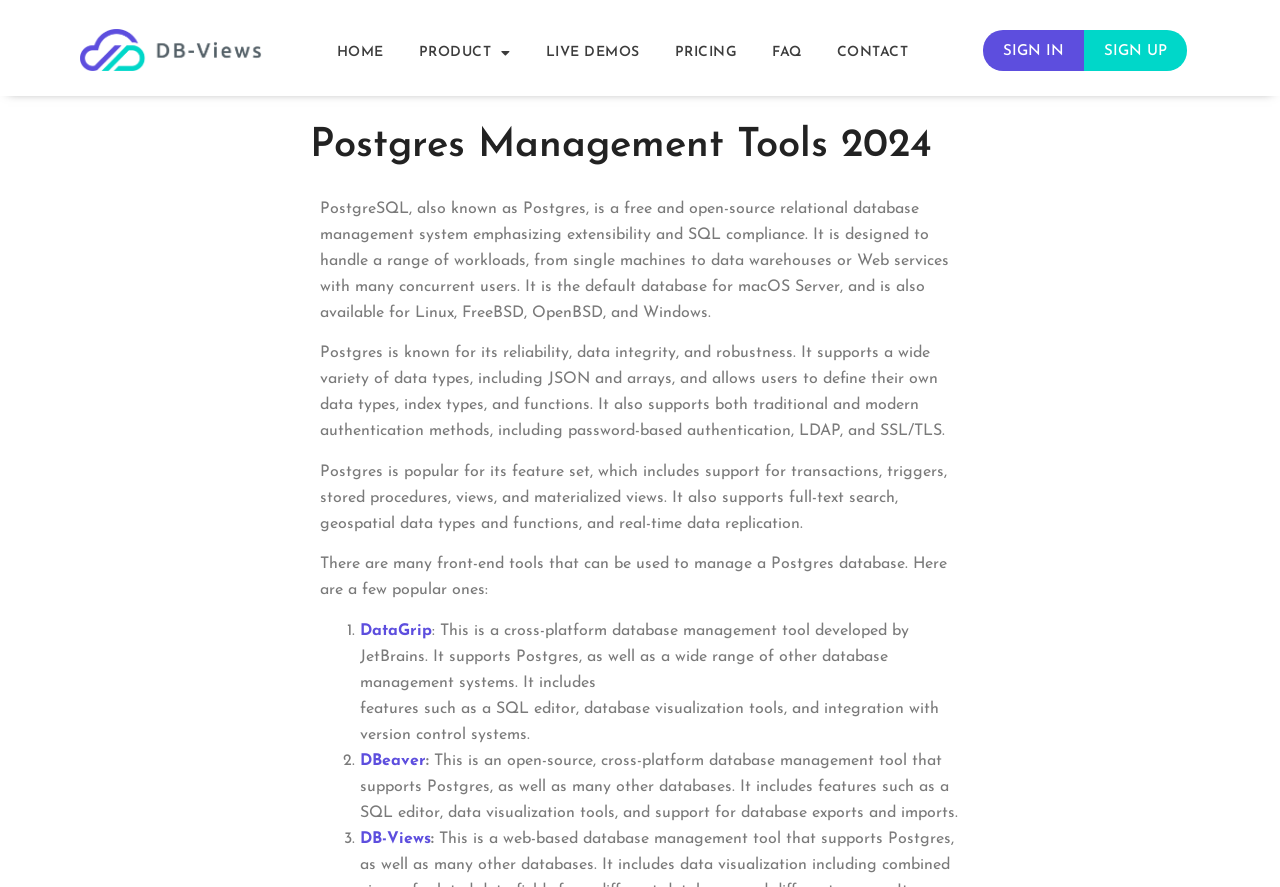Explain the webpage in detail.

The webpage is about Postgres management tools, with a focus on cloud and desktop tools. At the top, there is a navigation menu with links to "HOME", "PRODUCT", "LIVE DEMOS", "PRICING", "FAQ", and "CONTACT". To the right of the navigation menu, there are links to "SIGN IN" and "SIGN UP". 

Below the navigation menu, there is a heading that reads "Postgres Management Tools 2024". Following this heading, there are three paragraphs of text that provide an overview of PostgreSQL, its features, and its capabilities. 

Below the introductory text, there is a list of popular front-end tools used to manage Postgres databases. The list includes three items: "DataGrip", "DBeaver", and "DB-Views". Each item is accompanied by a brief description of the tool and its features. The list is numbered, with each item preceded by a number (1, 2, 3). 

On the top left, there is a link to "db views" with an accompanying image.